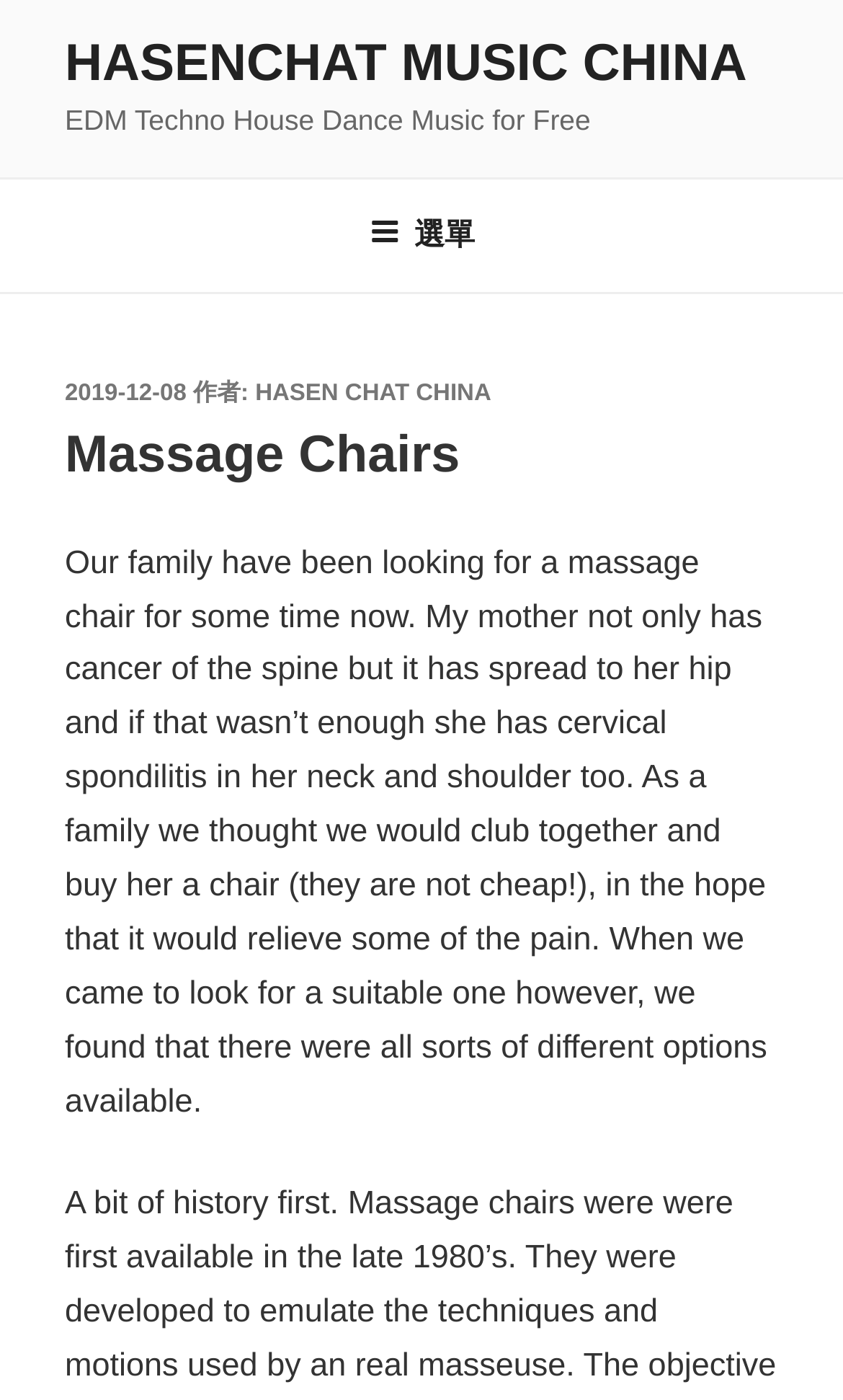What health issues does the mother have?
Please provide a comprehensive answer based on the information in the image.

The mother's health issues can be found by reading the text, which mentions that she has cancer of the spine that has spread to her hip, and also cervical spondilitis in her neck and shoulder.